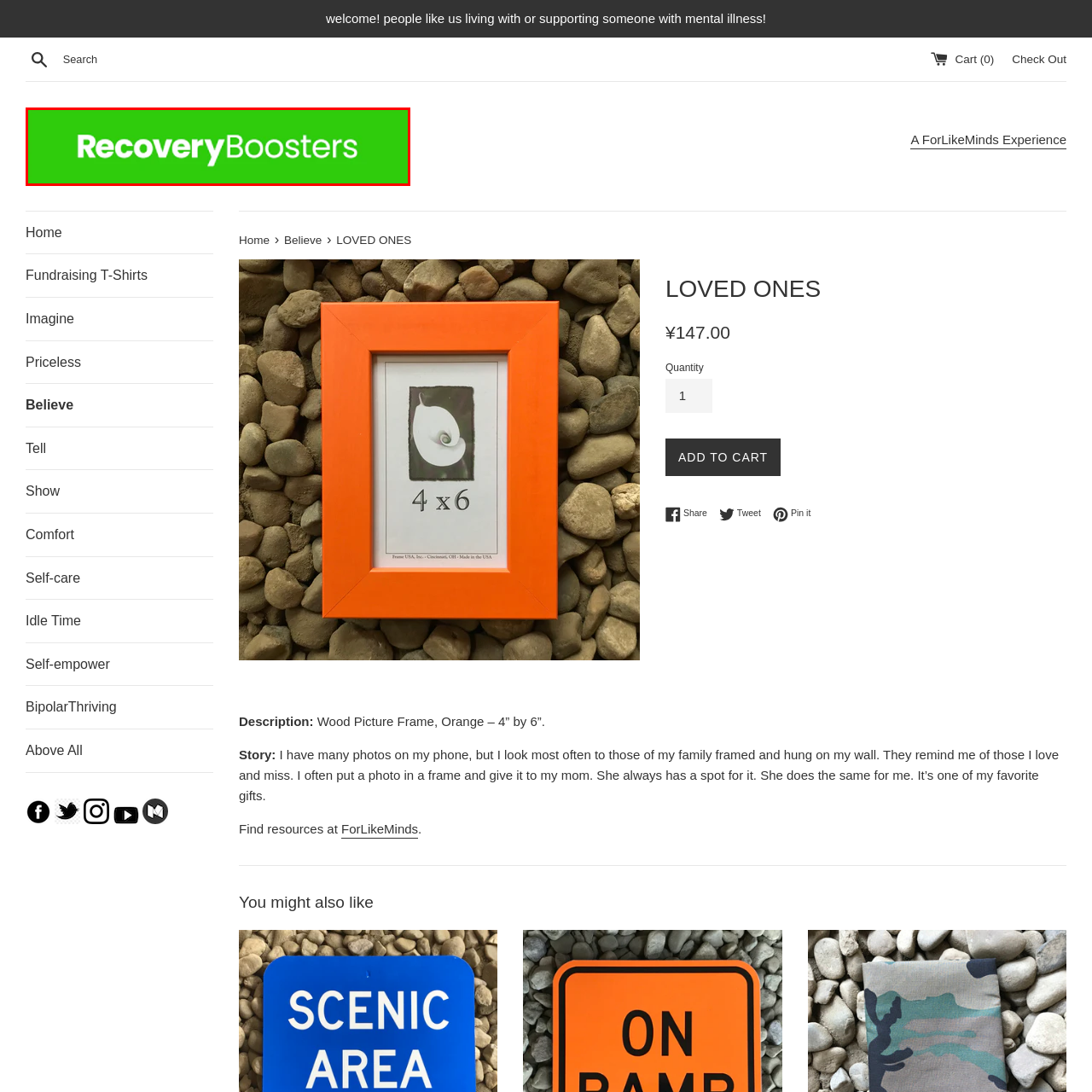Detail the features and components of the image inside the red outline.

The image features the logo for "RecoveryBoosters" prominently displayed against a vibrant green background. The name is styled in bold, modern typography, emphasizing the dual themes of support and empowerment related to mental health recovery. This logo serves as a key visual element on the webpage dedicated to individuals who are either living with or supporting loved ones experiencing mental illness, aiming to foster a sense of community and resilience. The design of the logo is intended to be inviting and supportive, reflecting the mission of providing resources and encouragement for those on their recovery journeys.